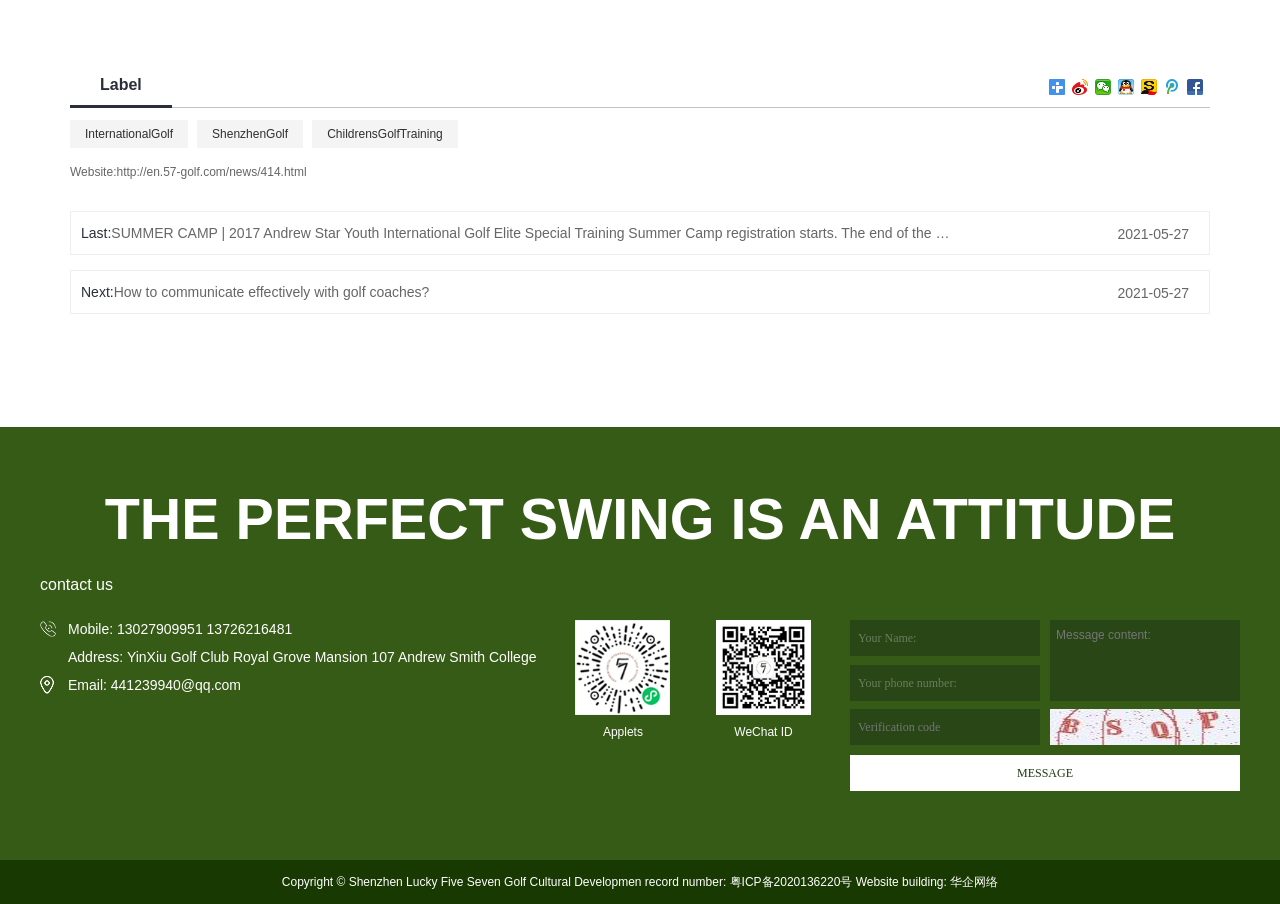Determine the bounding box coordinates of the region I should click to achieve the following instruction: "Read the news about SUMMER CAMP". Ensure the bounding box coordinates are four float numbers between 0 and 1, i.e., [left, top, right, bottom].

[0.087, 0.246, 0.742, 0.27]